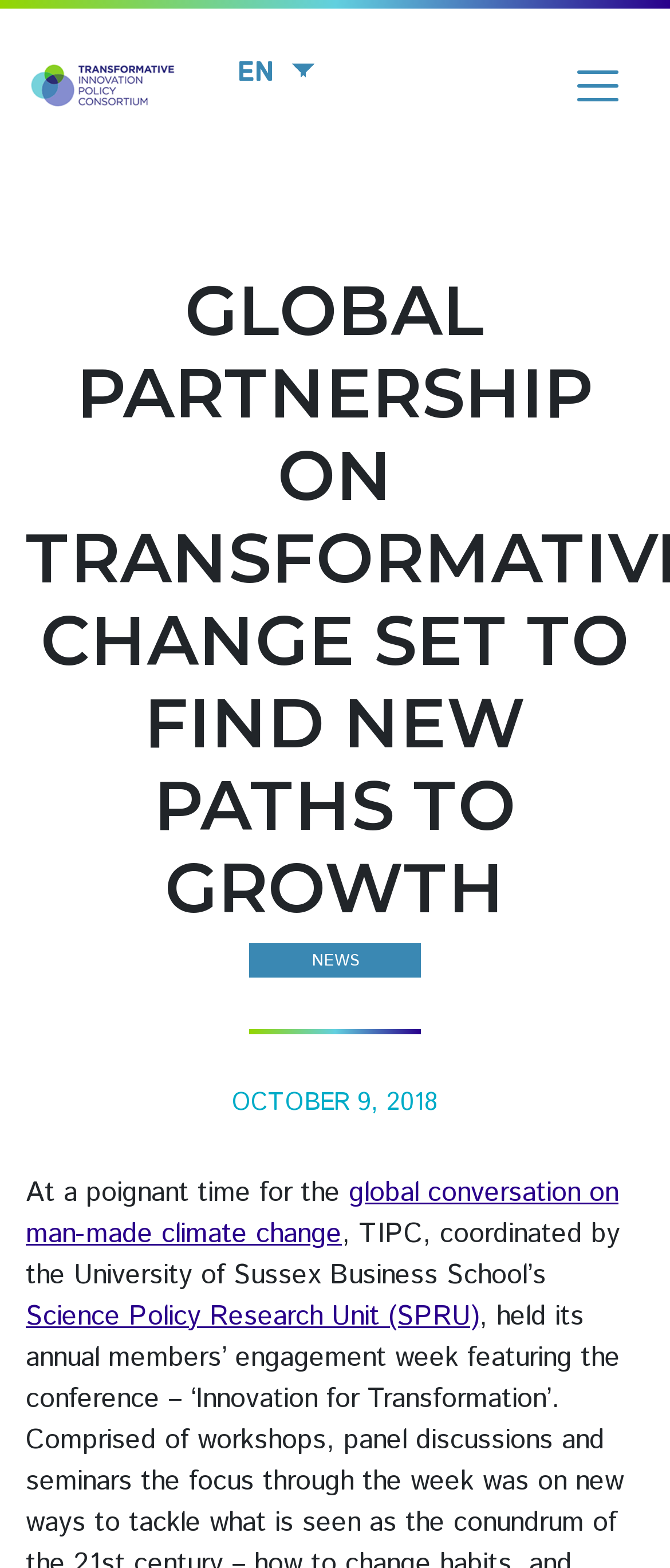Identify the bounding box for the described UI element. Provide the coordinates in (top-left x, top-left y, bottom-right x, bottom-right y) format with values ranging from 0 to 1: aria-label="Toggle navigation"

[0.823, 0.034, 0.962, 0.076]